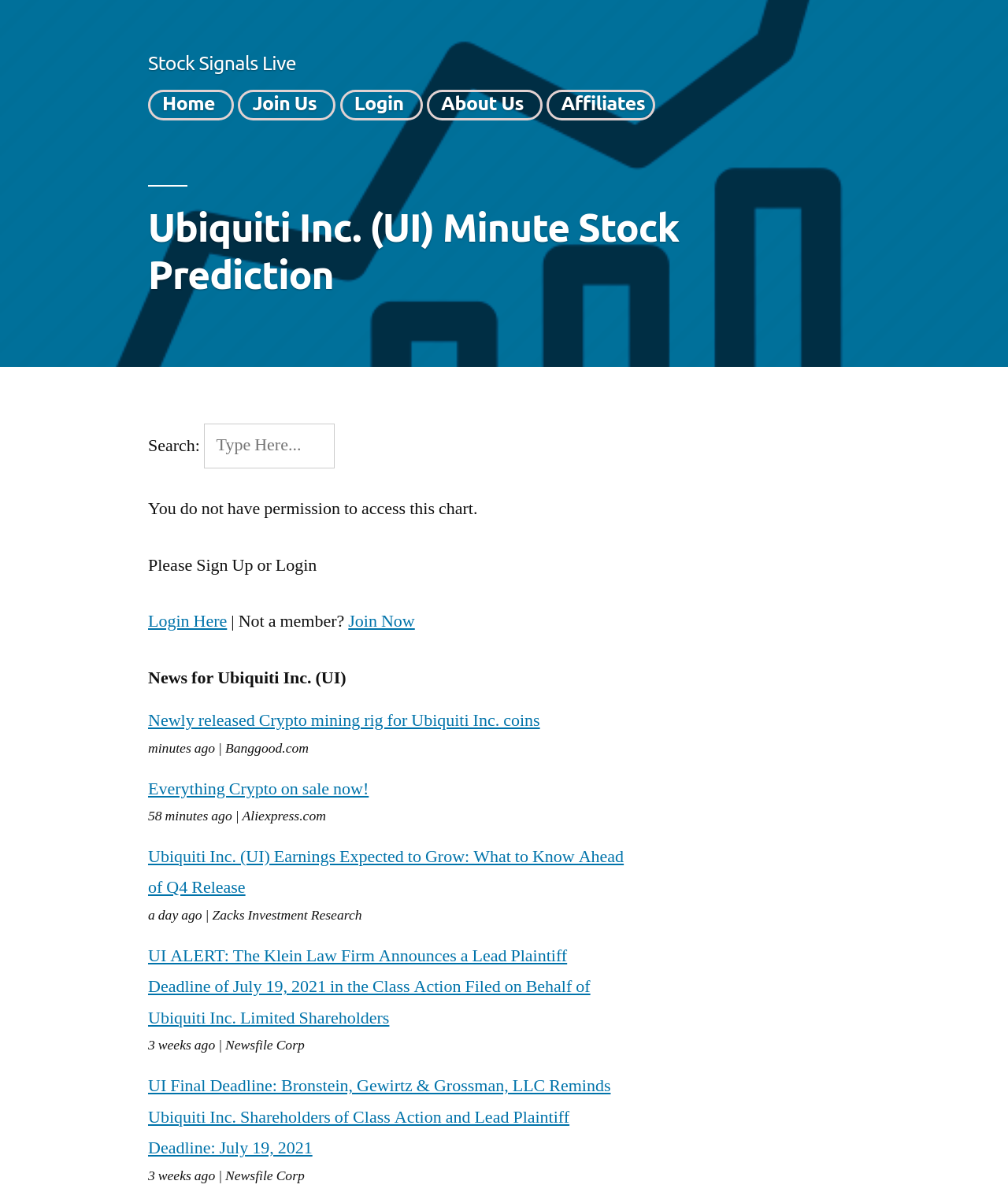Please determine the bounding box coordinates of the section I need to click to accomplish this instruction: "Click on the 'Login' link".

[0.351, 0.077, 0.401, 0.095]